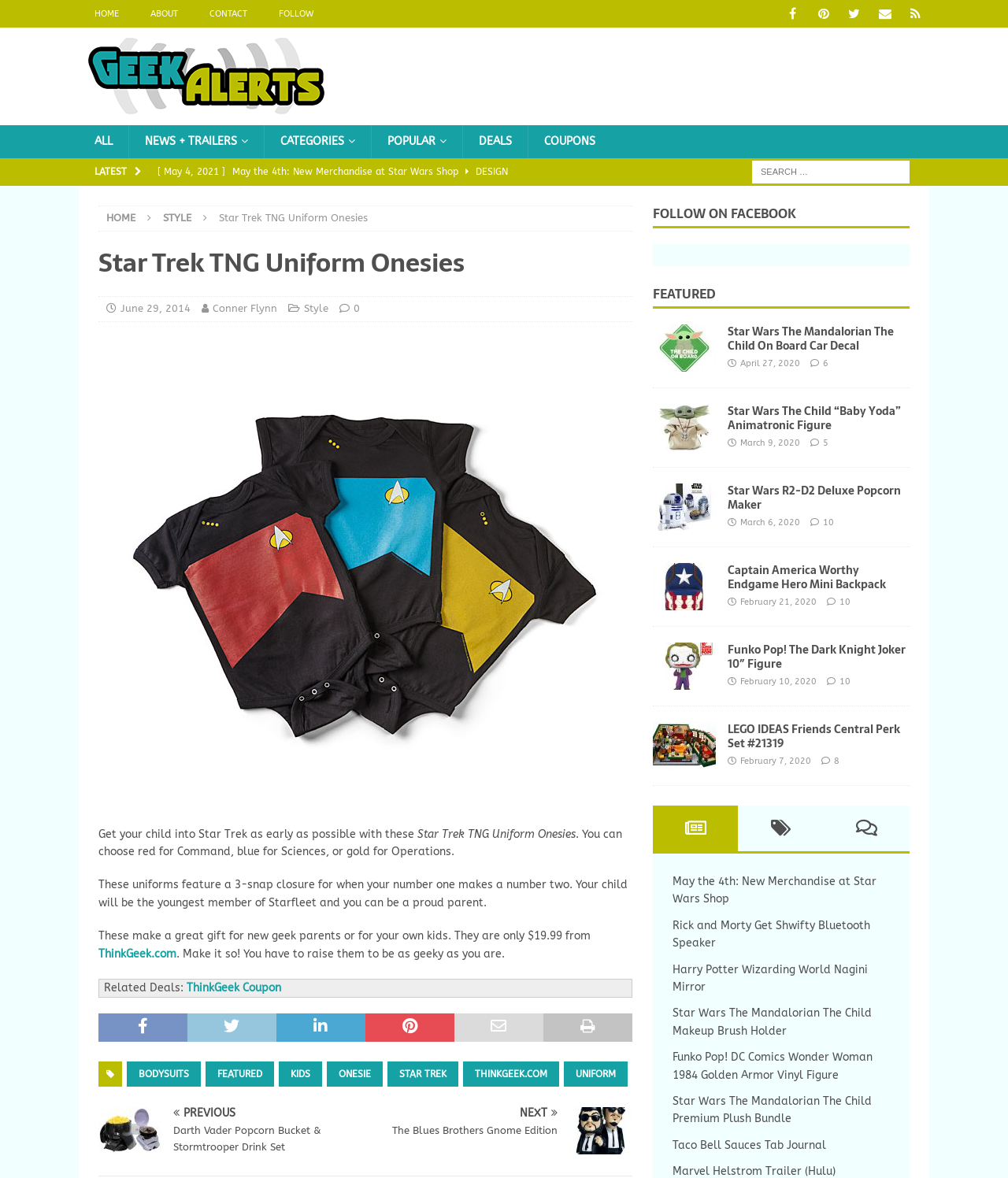Please answer the following question using a single word or phrase: 
What is the price of the uniform?

$19.99